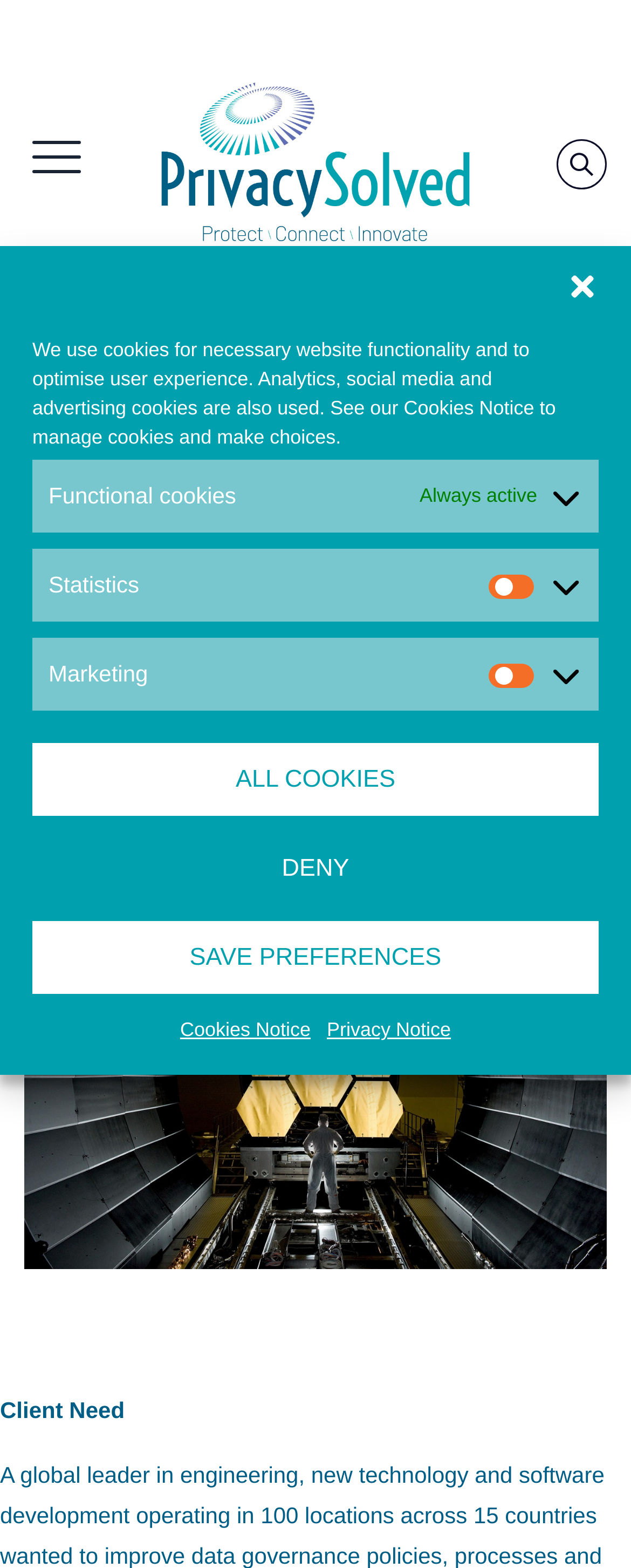Refer to the screenshot and give an in-depth answer to this question: How many images are in the cookie consent dialog?

I counted the images in the cookie consent dialog, which are the icons for 'Functional cookies', 'Statistics', and 'Marketing'. Therefore, there are 3 images in the dialog.